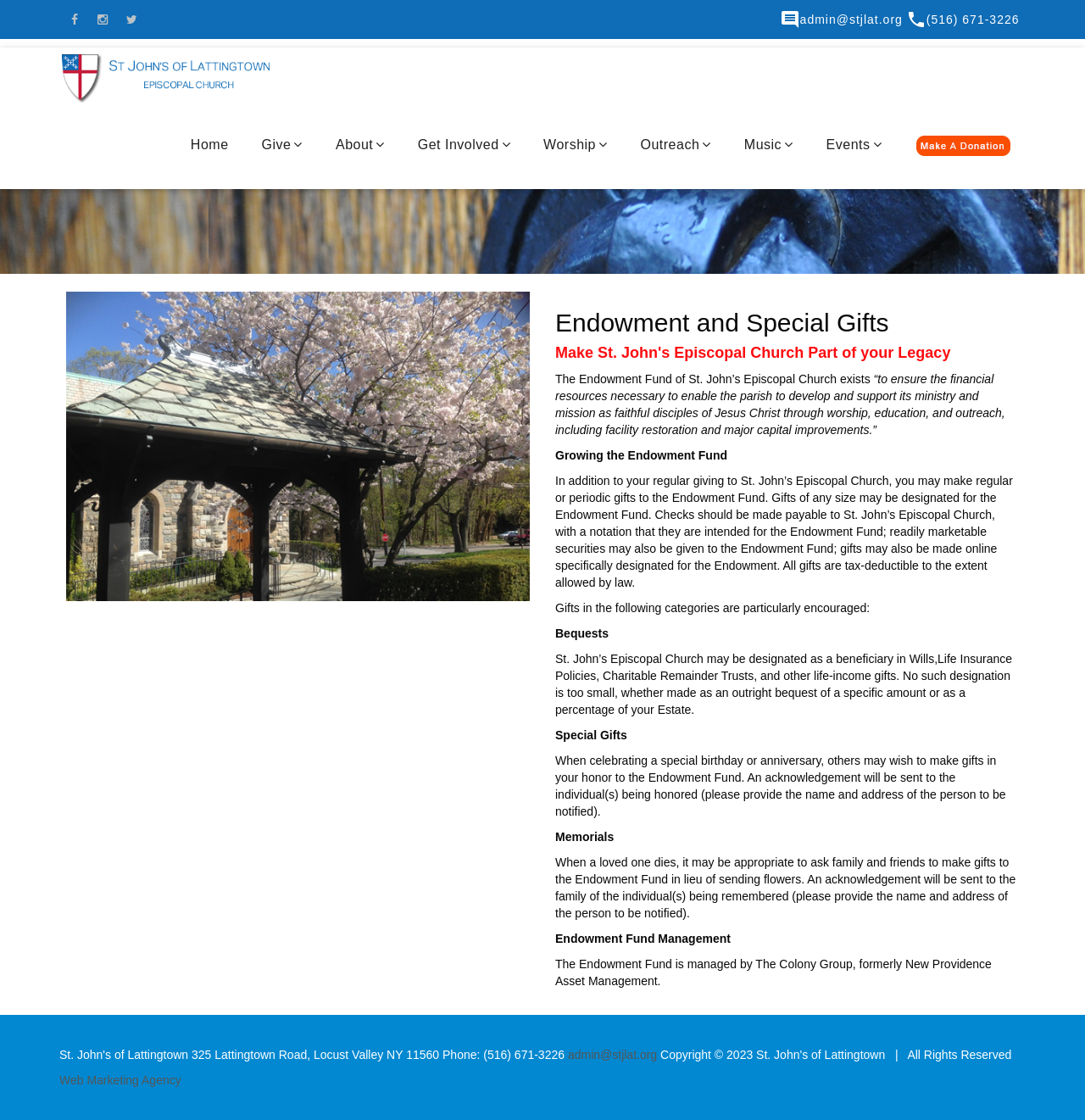Extract the bounding box of the UI element described as: "Web Marketing Agency".

[0.055, 0.958, 0.167, 0.97]